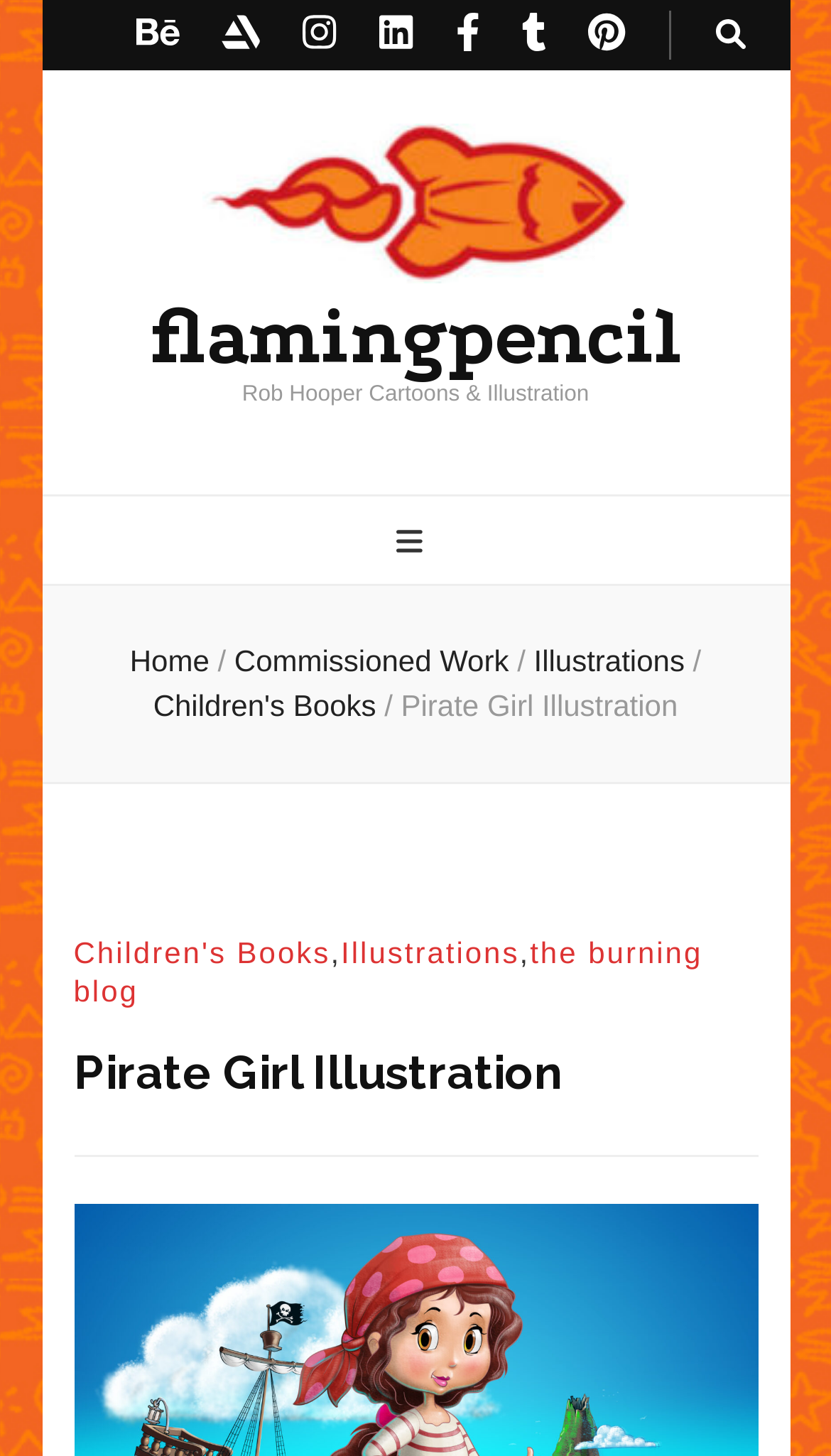Provide an in-depth caption for the webpage.

The webpage is about Rob Hooper, an illustrator and cartoonist, featuring his pirate girl illustration. At the top right corner, there is a search toggle button. Below it, there are seven navigation links aligned horizontally, including links to the logo, flamingpencil, and other pages. The logo is an image located at the top center of the page.

Below the navigation links, there is a header section with the title "Rob Hooper Cartoons & Illustration" and a primary menu toggle button at the right side. The primary menu toggle button is located above a row of links, including "Home", "Commissioned Work", "Illustrations", and "Children's Books". 

The main content of the page is an illustration of a pirate girl, which is not explicitly described in the accessibility tree. However, based on the meta description, it is likely a prominent feature of the page.

At the bottom of the page, there is a section with a header "Pirate Girl Illustration" and several links, including "Children's Books", "Illustrations", and "the burning blog".